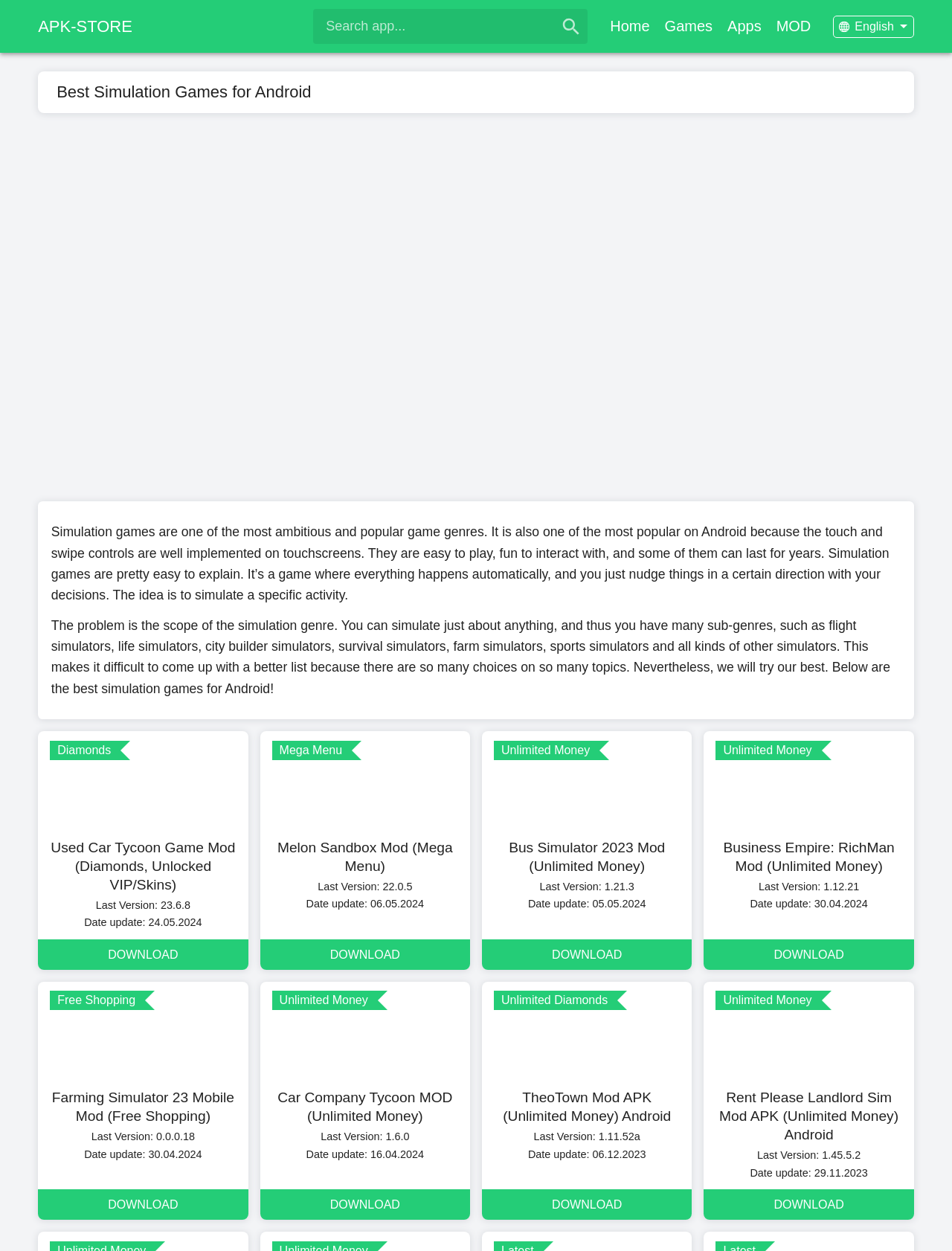Determine the primary headline of the webpage.

Best Simulation Games for Android